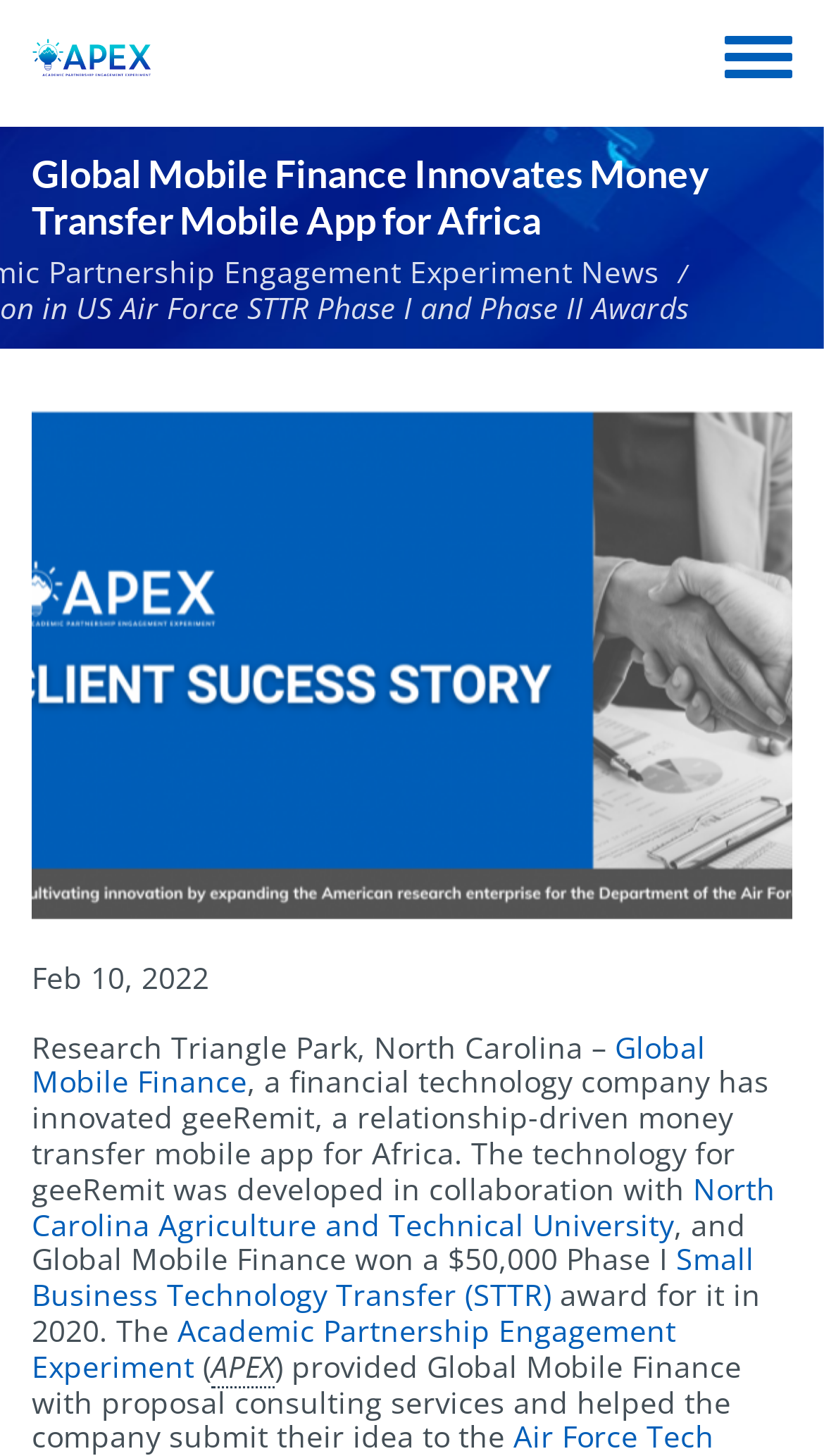Based on the image, give a detailed response to the question: What is the name of the mobile app?

The answer can be found in the StaticText element with the text 'Research Triangle Park, North Carolina – Global Mobile Finance, a financial technology company has innovated geeRemit, a relationship-driven money transfer mobile app for Africa.'